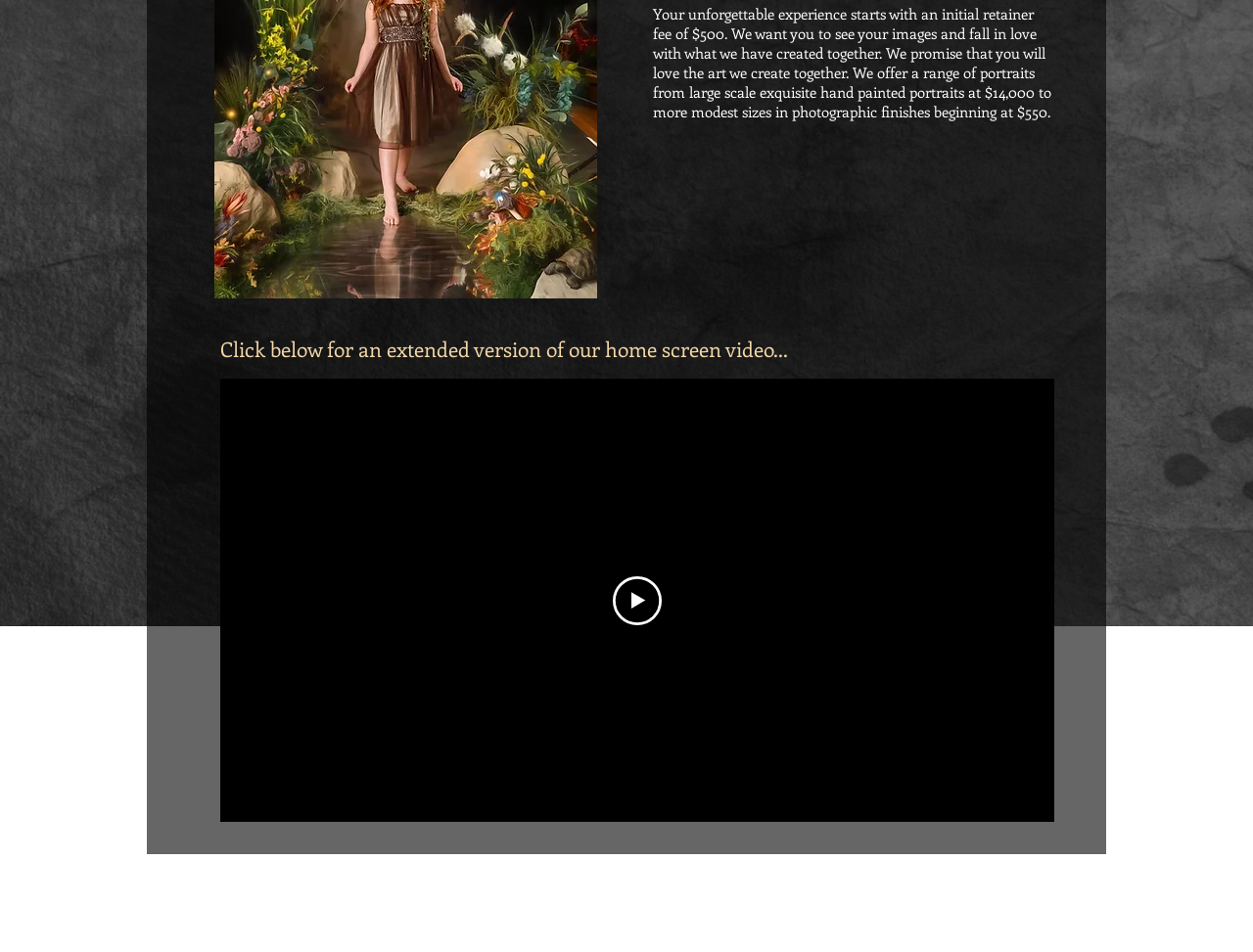Based on the provided description, "hello@fosterfineartportraits.com", find the bounding box of the corresponding UI element in the screenshot.

[0.467, 0.94, 0.61, 0.956]